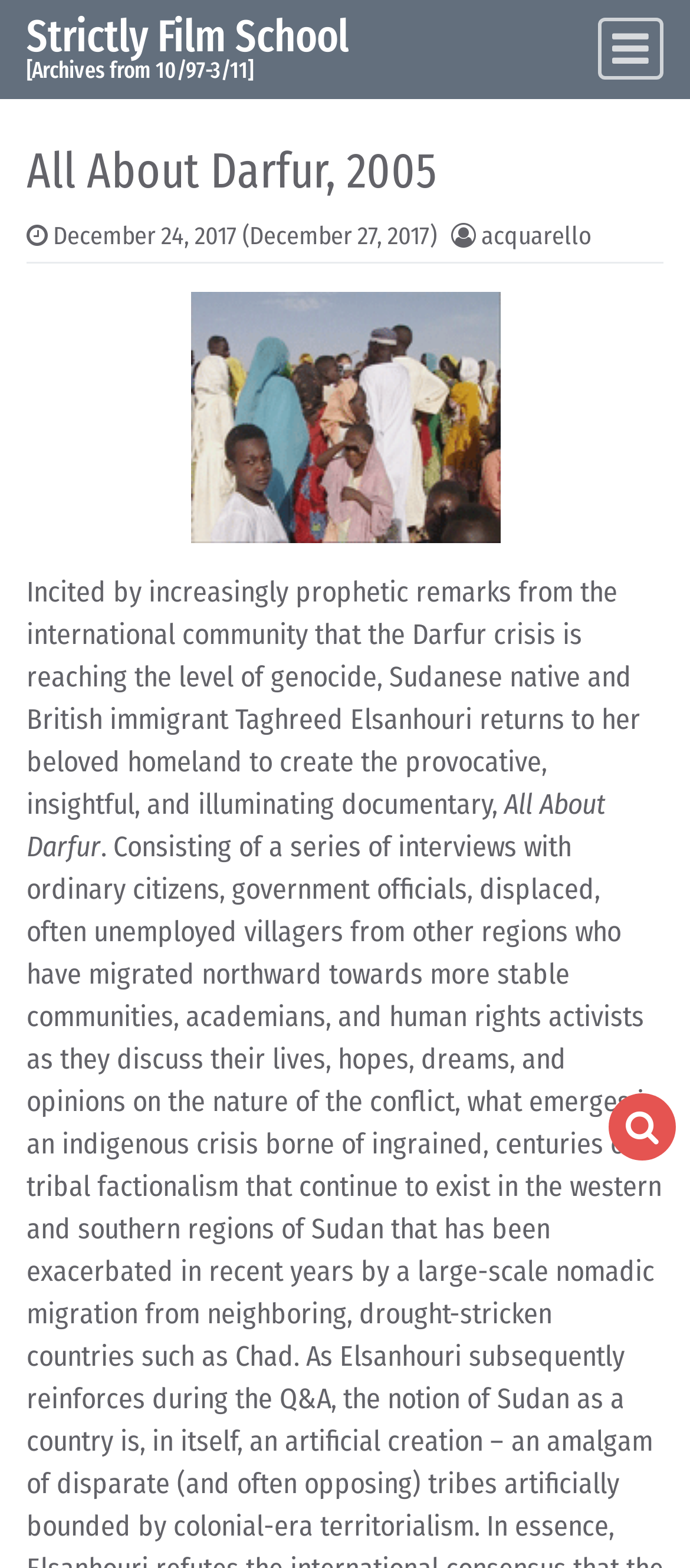Who is the author of the article?
Give a detailed response to the question by analyzing the screenshot.

I found the answer by looking at the link 'acquarello' which is likely to be the author of the article based on its position and context.